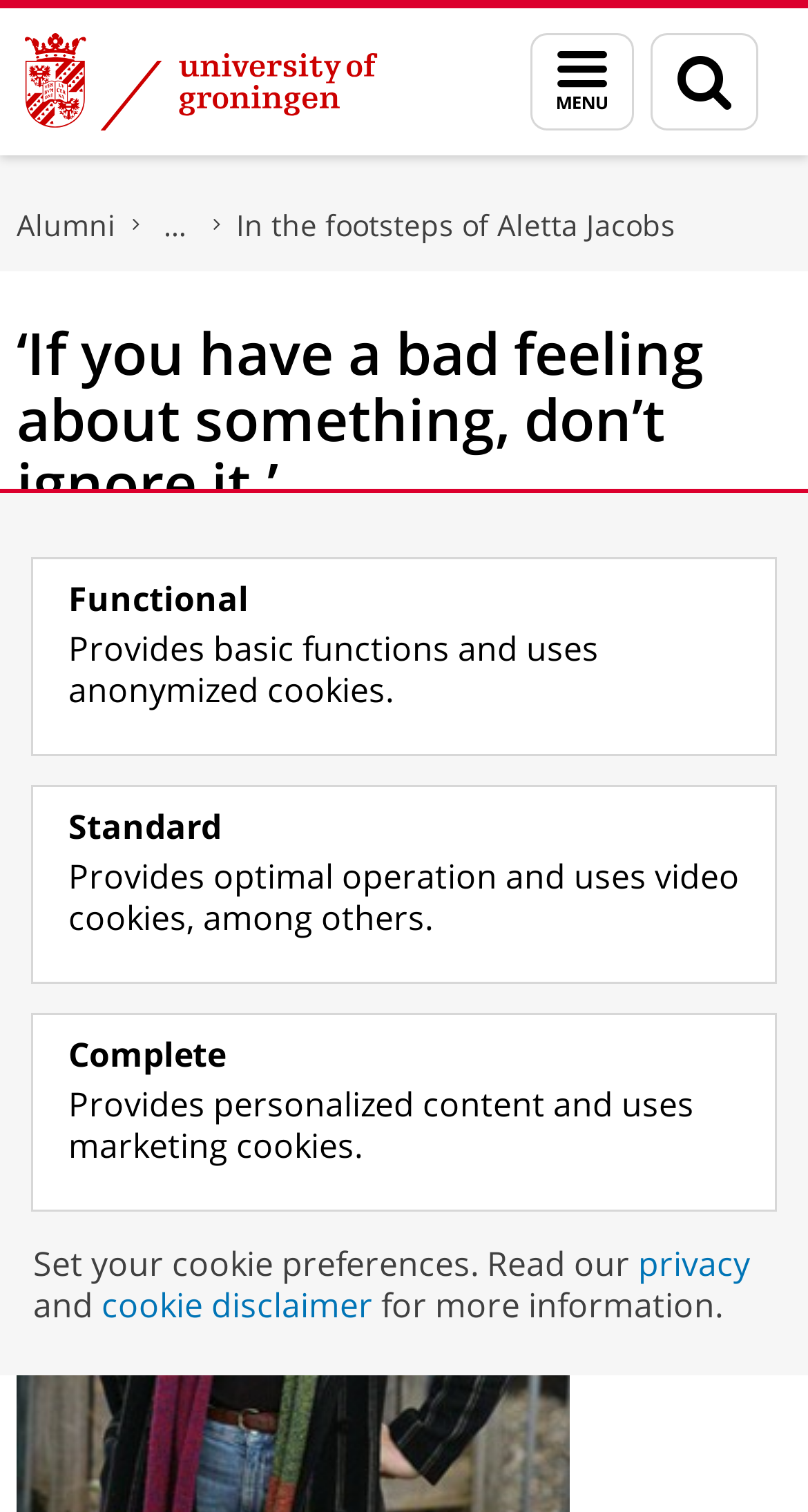Find the bounding box coordinates of the element to click in order to complete the given instruction: "Go to University of Groningen homepage."

[0.0, 0.005, 0.574, 0.103]